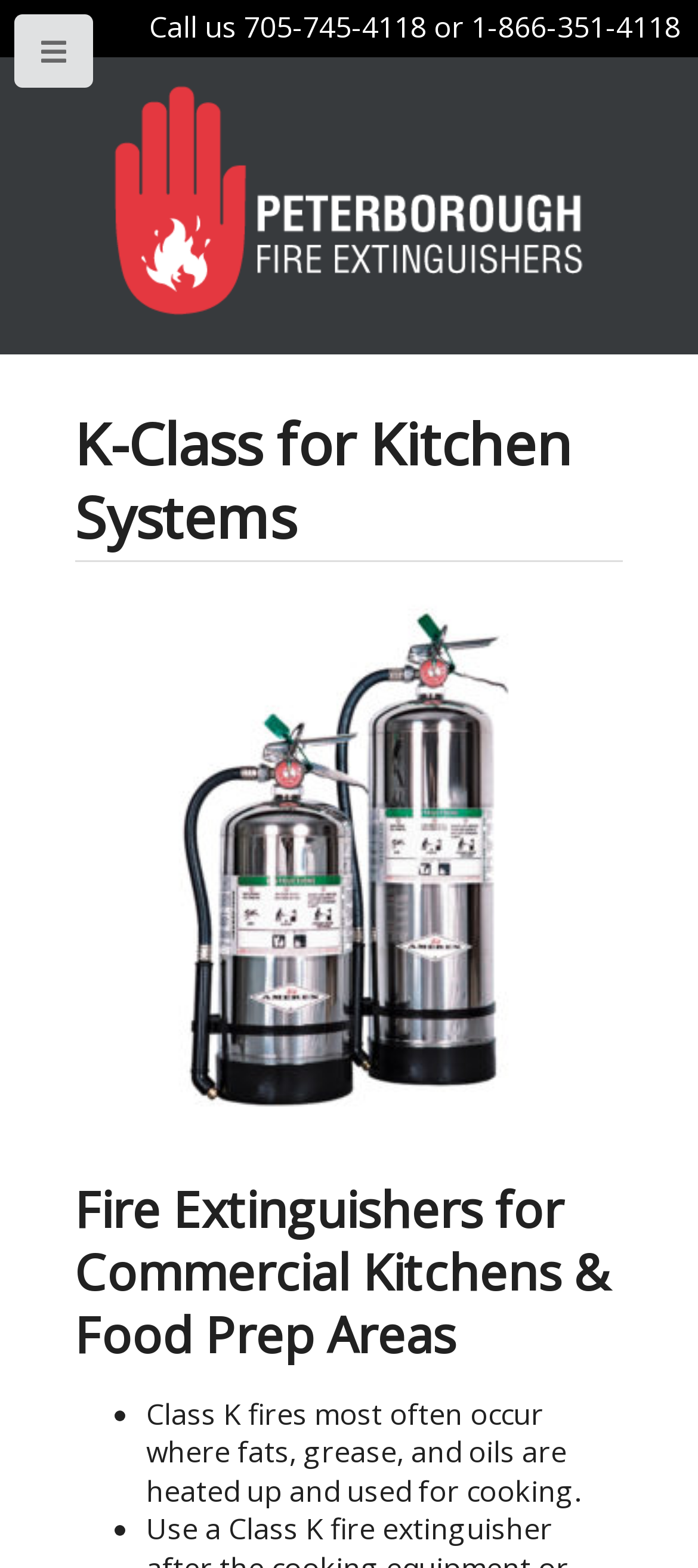Give a concise answer using only one word or phrase for this question:
What is the purpose of K-Class fire extinguishers?

For kitchen systems